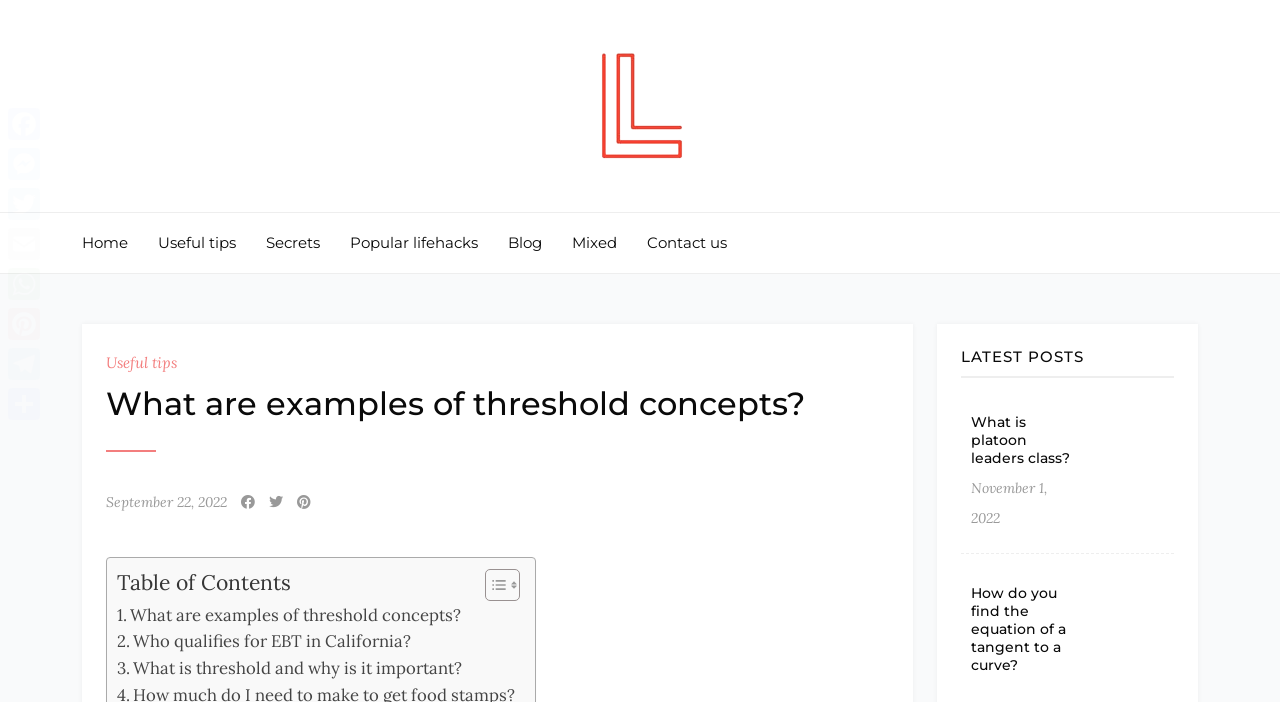What is the title of the first article in the LATEST POSTS section?
Refer to the image and respond with a one-word or short-phrase answer.

What is platoon leaders class?